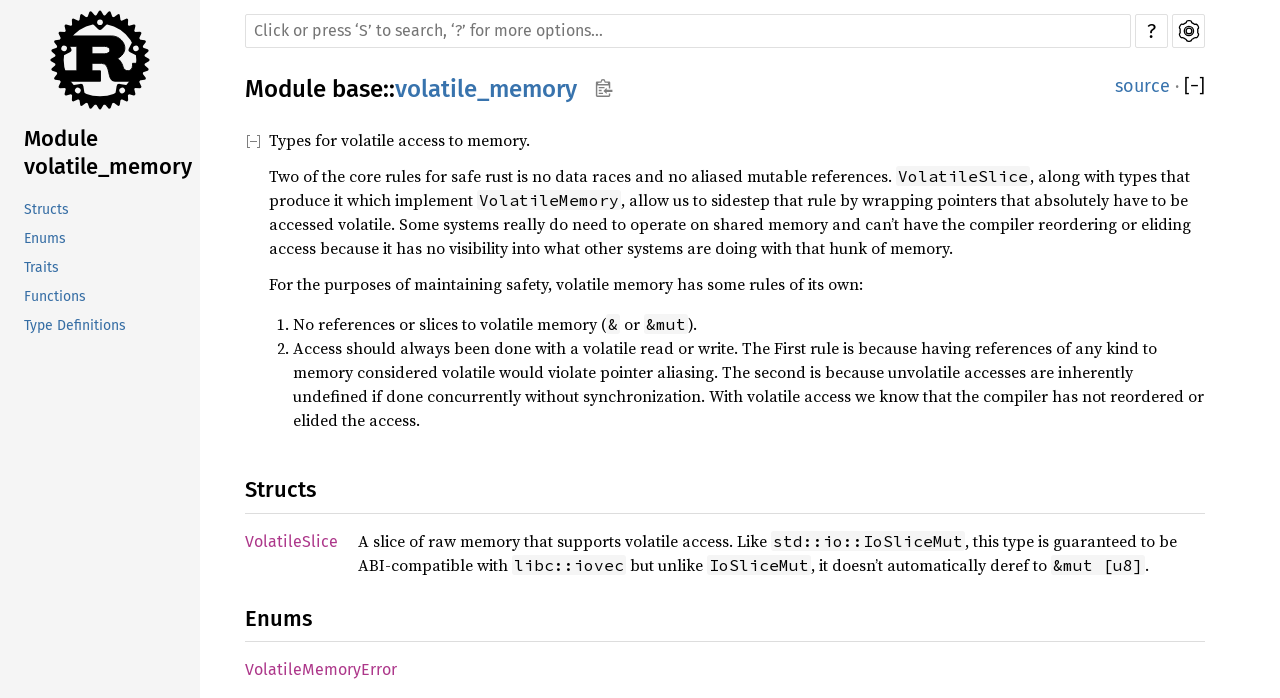Based on the element description: "Module volatile_memory", identify the bounding box coordinates for this UI element. The coordinates must be four float numbers between 0 and 1, listed as [left, top, right, bottom].

[0.016, 0.174, 0.156, 0.264]